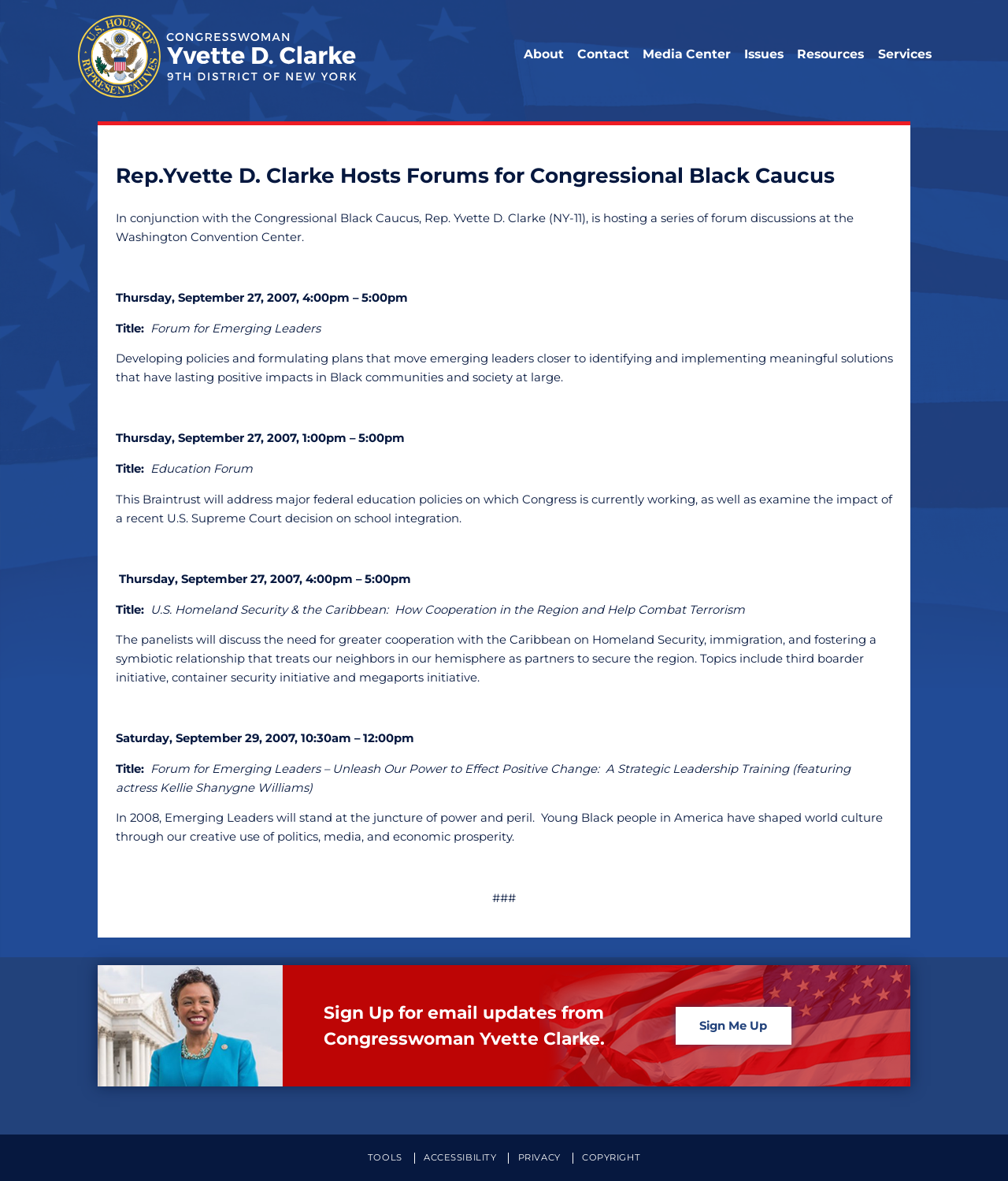Please find the bounding box coordinates of the element's region to be clicked to carry out this instruction: "Sign Up for email updates from Congresswoman Yvette Clarke".

[0.321, 0.849, 0.6, 0.888]